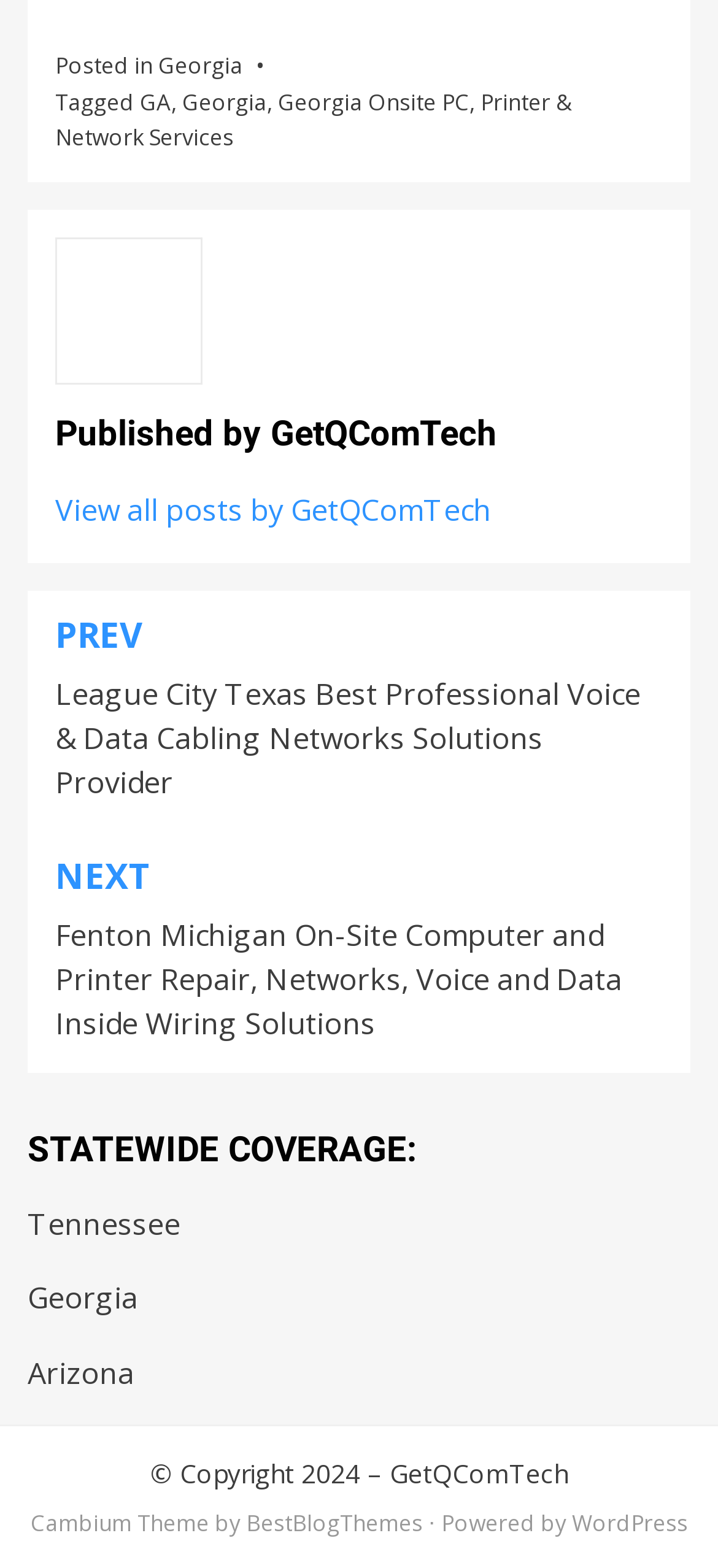Find the bounding box coordinates of the area that needs to be clicked in order to achieve the following instruction: "Explore Tennessee". The coordinates should be specified as four float numbers between 0 and 1, i.e., [left, top, right, bottom].

[0.038, 0.767, 0.251, 0.793]